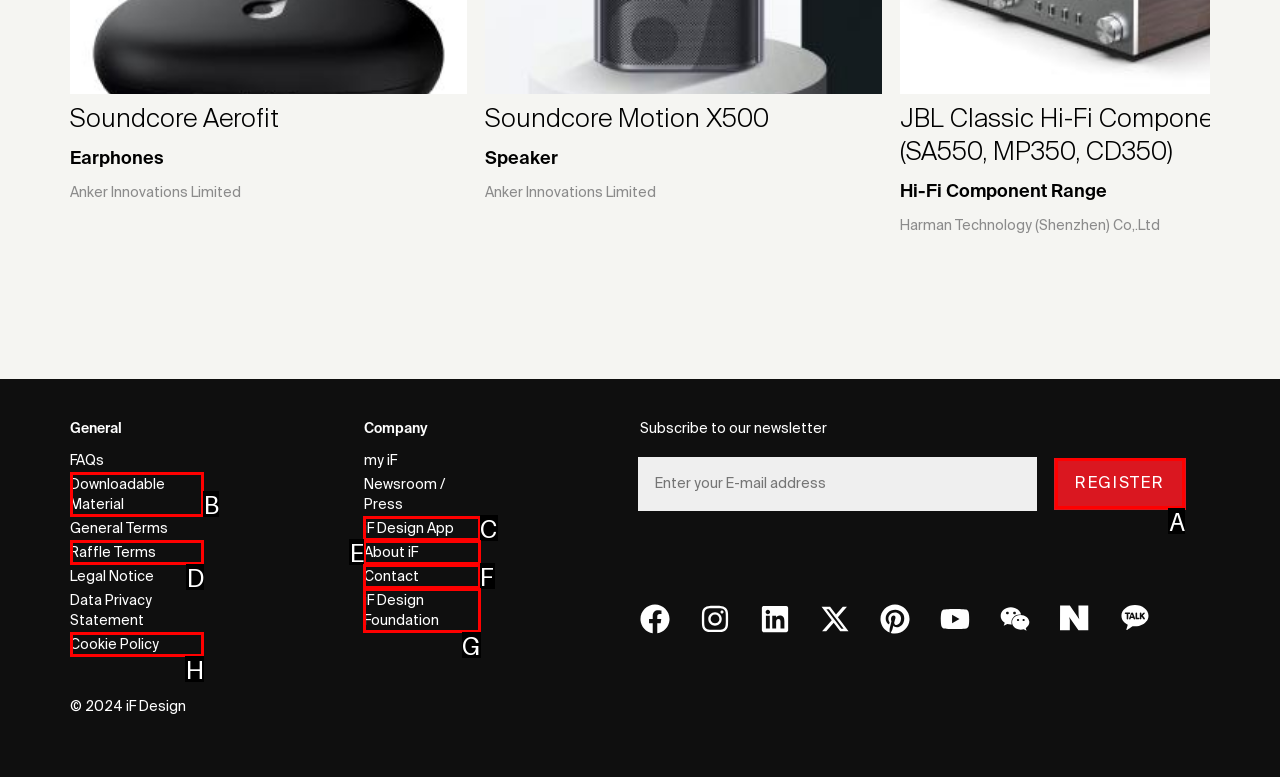Based on the description: iF Design App, find the HTML element that matches it. Provide your answer as the letter of the chosen option.

C